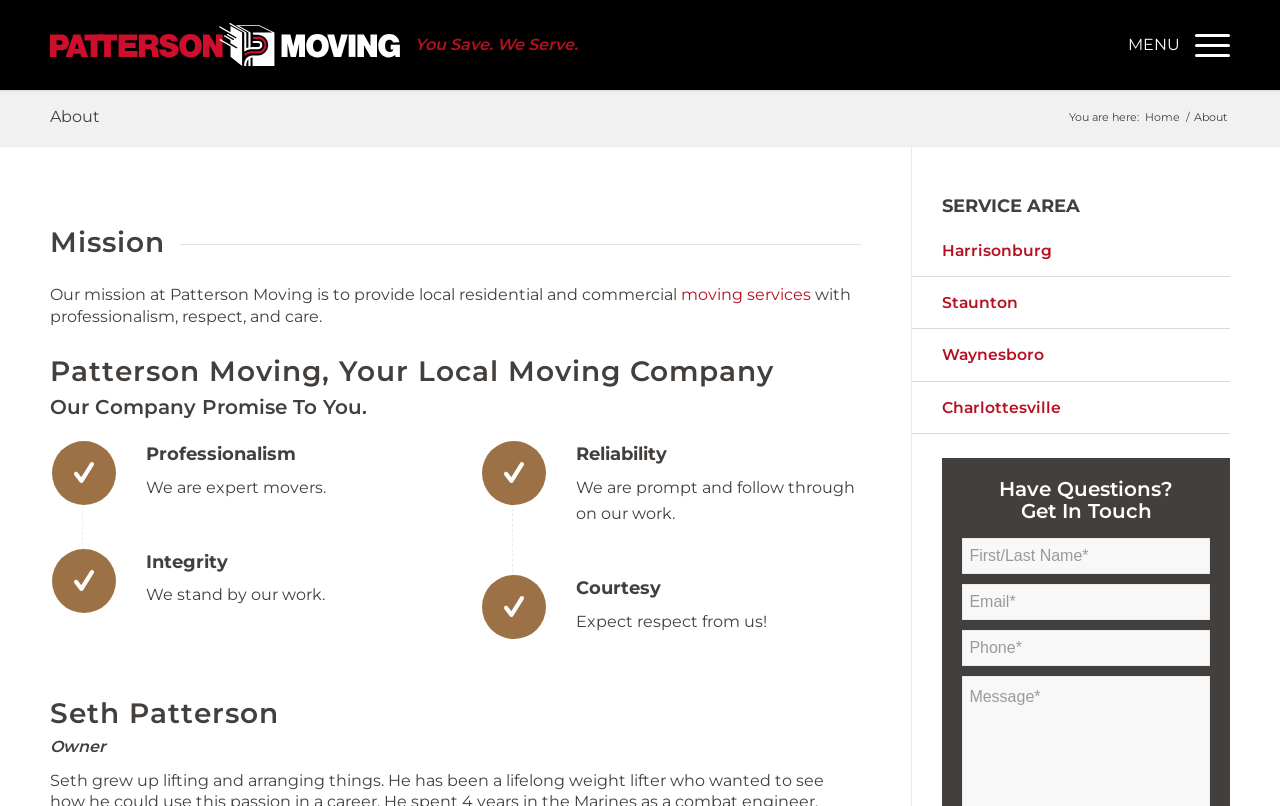Generate a detailed explanation of the webpage's features and information.

This webpage is about Patterson Moving, a local moving company that provides residential and commercial moving services. At the top left corner, there is a logo and a link to "Patterson Moving" alongside a slogan "You Save. We Serve." To the right of the logo, there is a menu button labeled "MENU" which, when clicked, reveals a dropdown menu with a single item "Menu".

Below the logo and menu, there is a heading "About" which is a link to another page. Next to it, there is a breadcrumb navigation showing the current page's location, with links to "Home" and "About". 

The main content of the page is divided into sections. The first section has a heading "Mission" and describes the company's mission to provide moving services with professionalism, respect, and care. 

The next section has a heading "Patterson Moving, Your Local Moving Company" and is followed by a section titled "Our Company Promise To You." This section is divided into four articles, each with a heading and a brief description. The headings are "Professionalism", "Integrity", "Reliability", and "Courtesy". 

Below these articles, there is a section about the company's owner, Seth Patterson. 

On the right side of the page, there is a section titled "SERVICE AREA" with links to four cities: Harrisonburg, Staunton, Waynesboro, and Charlottesville. 

At the bottom of the page, there is a contact form with fields for name, email, phone, and message, along with a heading "Have Questions? Get In Touch".